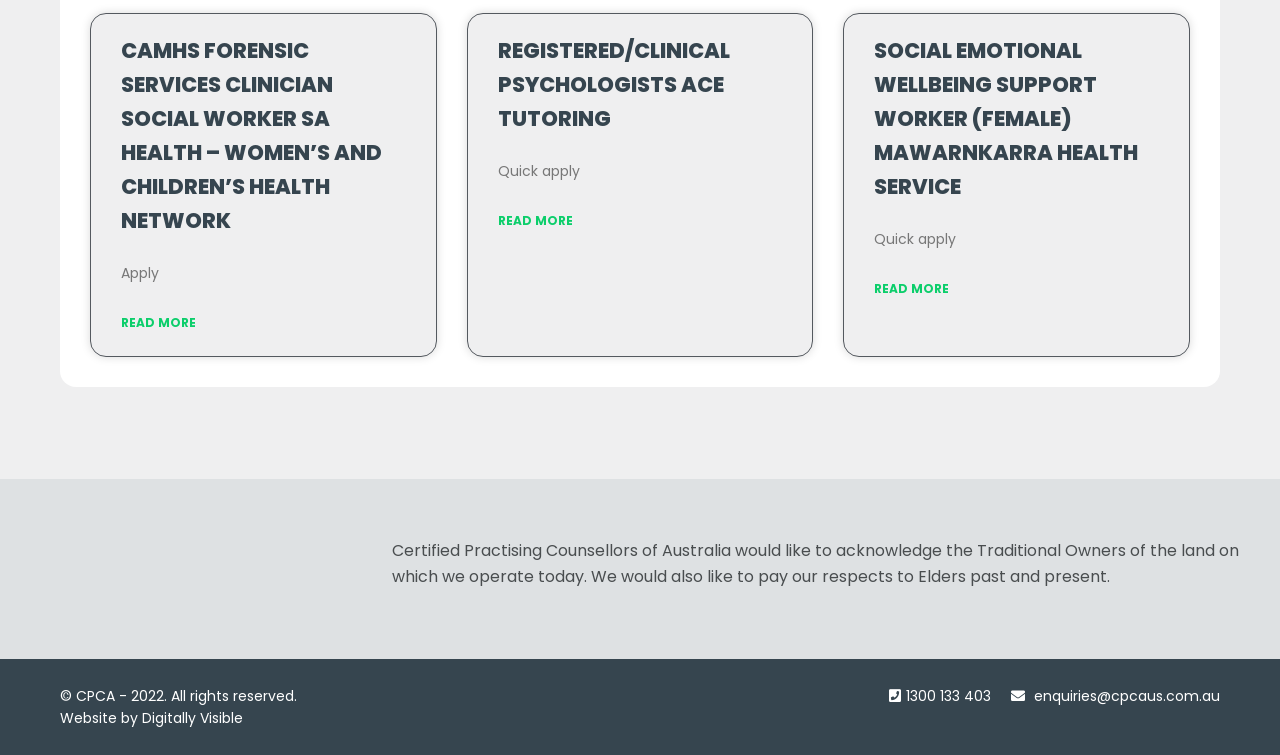Based on the element description enquiries@cpcaus.com.au, identify the bounding box coordinates for the UI element. The coordinates should be in the format (top-left x, top-left y, bottom-right x, bottom-right y) and within the 0 to 1 range.

[0.808, 0.909, 0.953, 0.935]